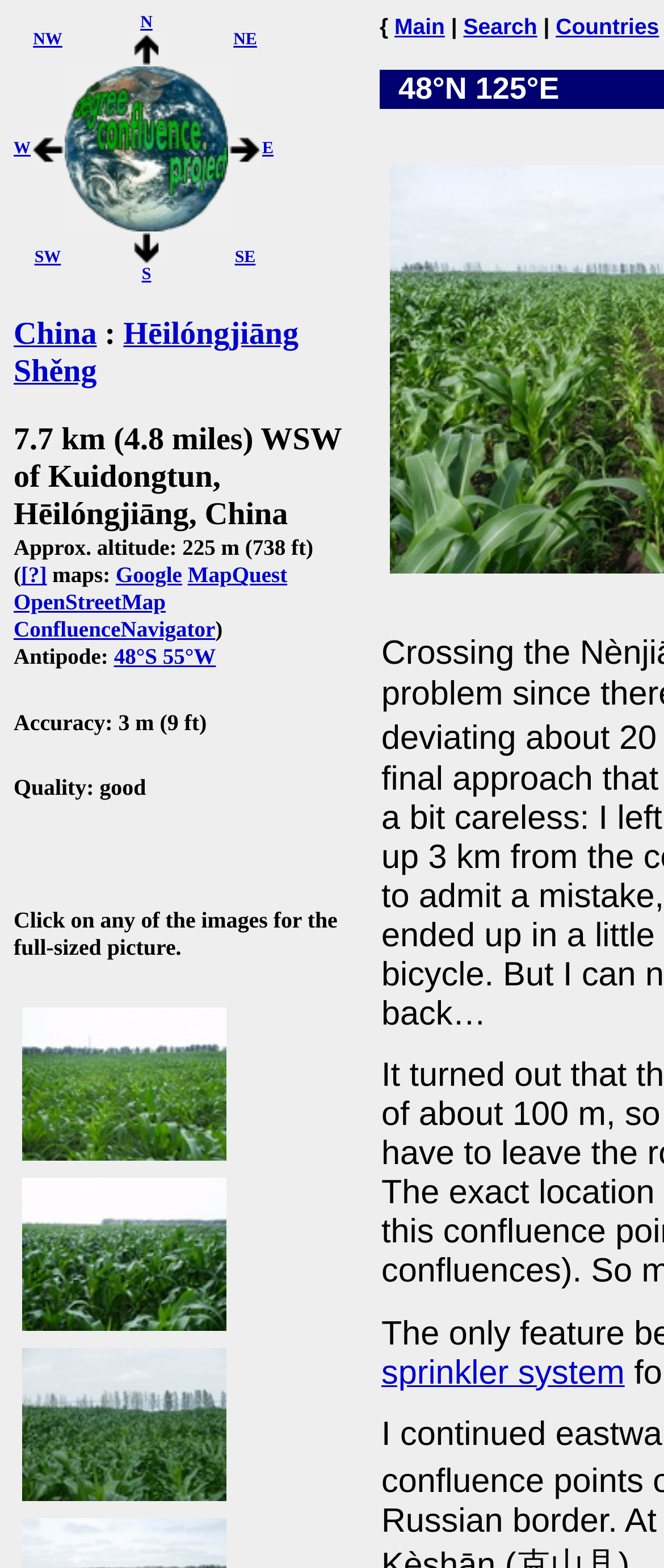Give a full account of the webpage's elements and their arrangement.

The webpage is about the Degree Confluence Project, specifically a confluence point in China's Hēilóngjiāng Shěng province. At the top, there is a layout table with three cells, containing links to different directions (W, NW N N NE, and E). Below this table, there is a heading that reads "China : Hēilóngjiāng Shěng". 

To the right of this heading, there are three more links to China, Hēilóngjiāng Shěng, and a small image. Further down, there is a heading that provides information about the confluence point, including its location, altitude, and antipode. This section also contains links to various maps, such as Google Map, MapQuest, OpenStreetMap, and ConfluenceNavigator.

Below this, there are three more headings that provide information about the accuracy, quality, and instructions for viewing images. The main content of the webpage consists of five links to images, each with a caption (View to the South, View to the West, View to the North, View to the East, and an additional image). These images are arranged vertically, with each image taking up a significant portion of the webpage.

At the bottom of the webpage, there are three links to navigate to other sections of the website: Main, Search, and Countries. Additionally, there is a link to a sprinkler system, which seems out of place among the other content.